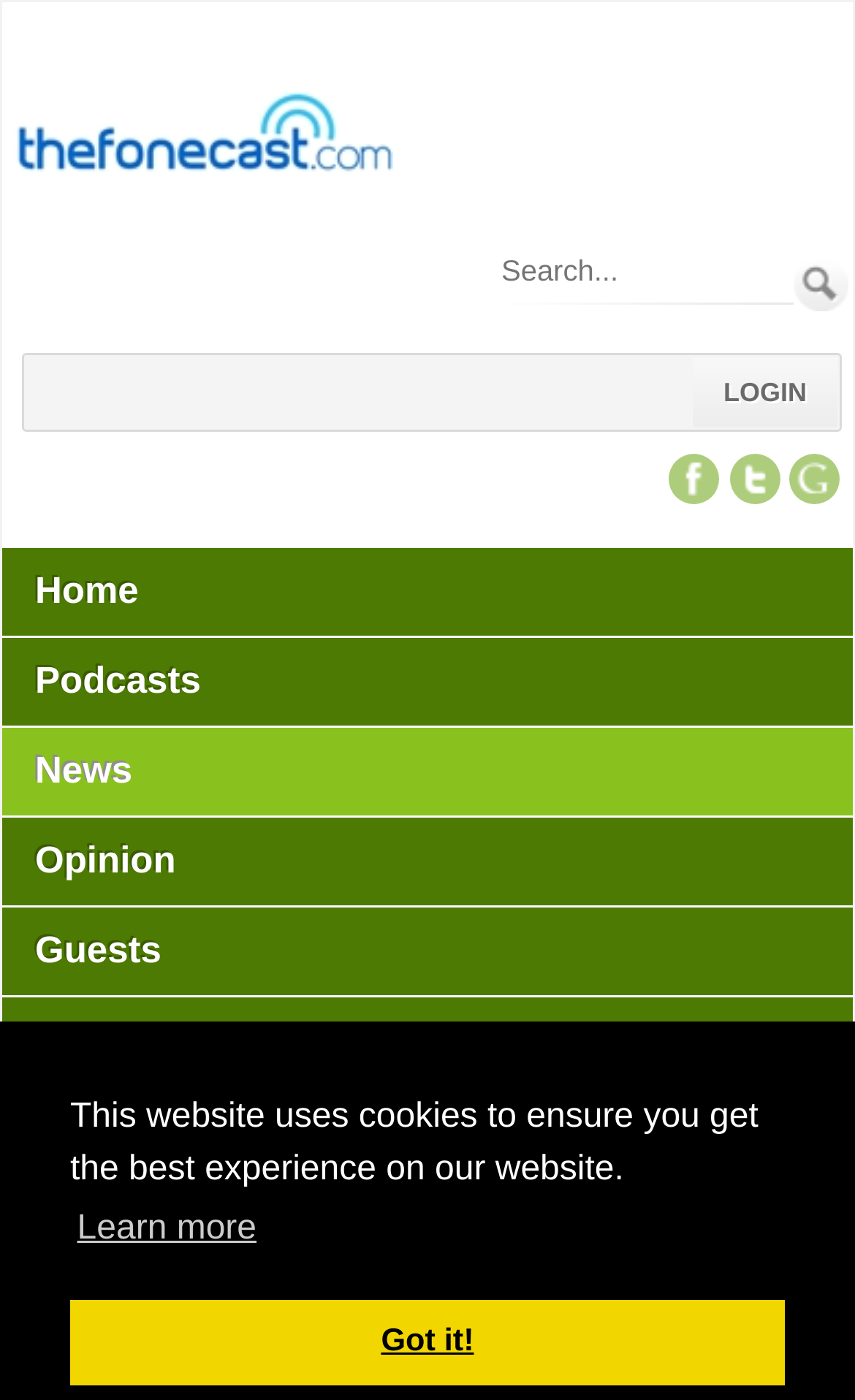Refer to the image and provide a thorough answer to this question:
Is the search textbox required?

I checked the properties of the search textbox and found that the 'required' attribute is set to False, which means that the search textbox is not required.